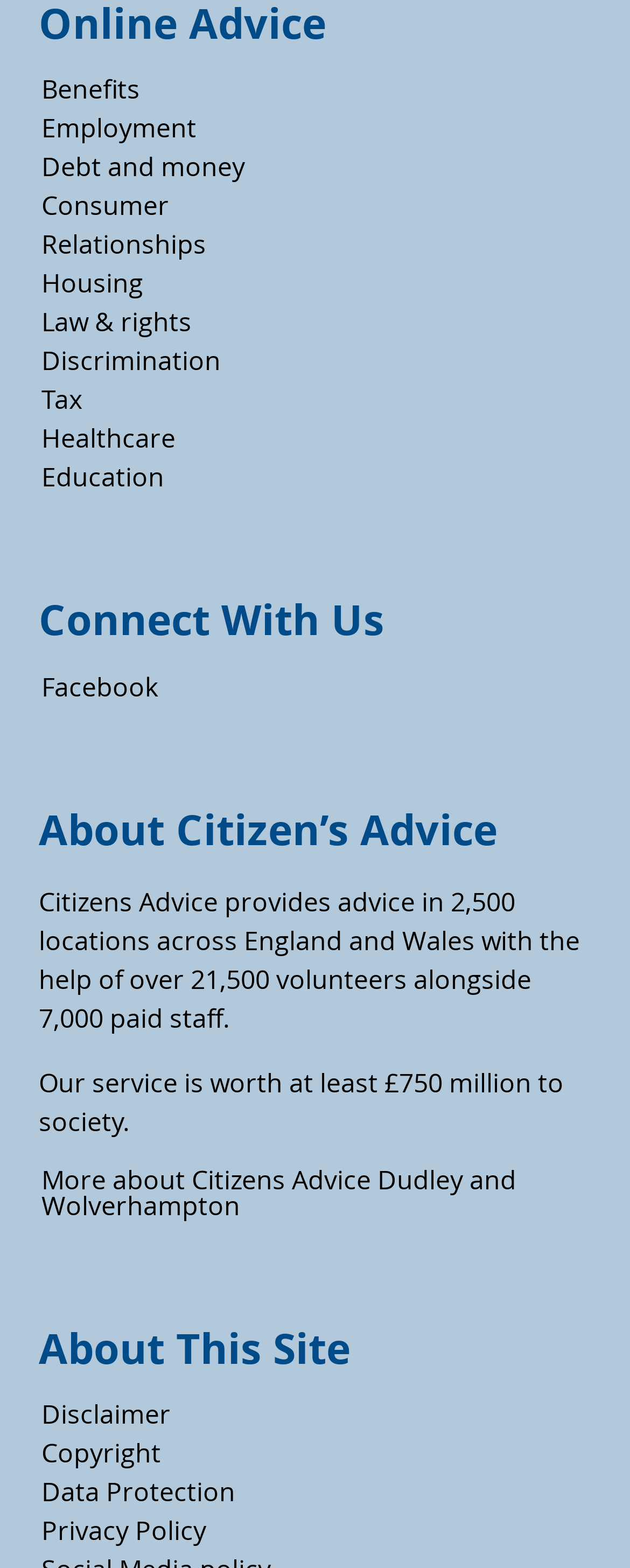Please determine the bounding box coordinates of the element to click in order to execute the following instruction: "Learn about Debt and money". The coordinates should be four float numbers between 0 and 1, specified as [left, top, right, bottom].

[0.066, 0.095, 0.389, 0.118]